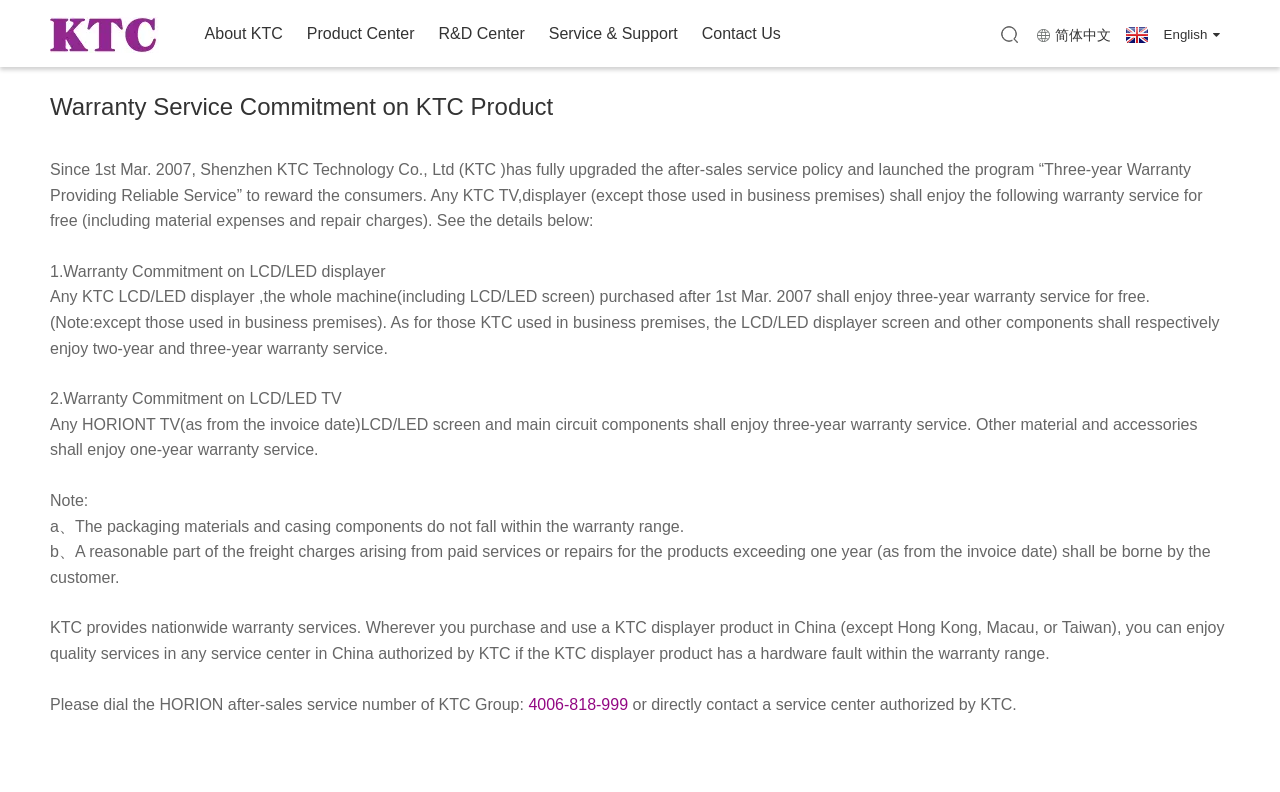Locate the bounding box coordinates of the clickable area needed to fulfill the instruction: "Go to About KTC".

[0.158, 0.0, 0.223, 0.082]